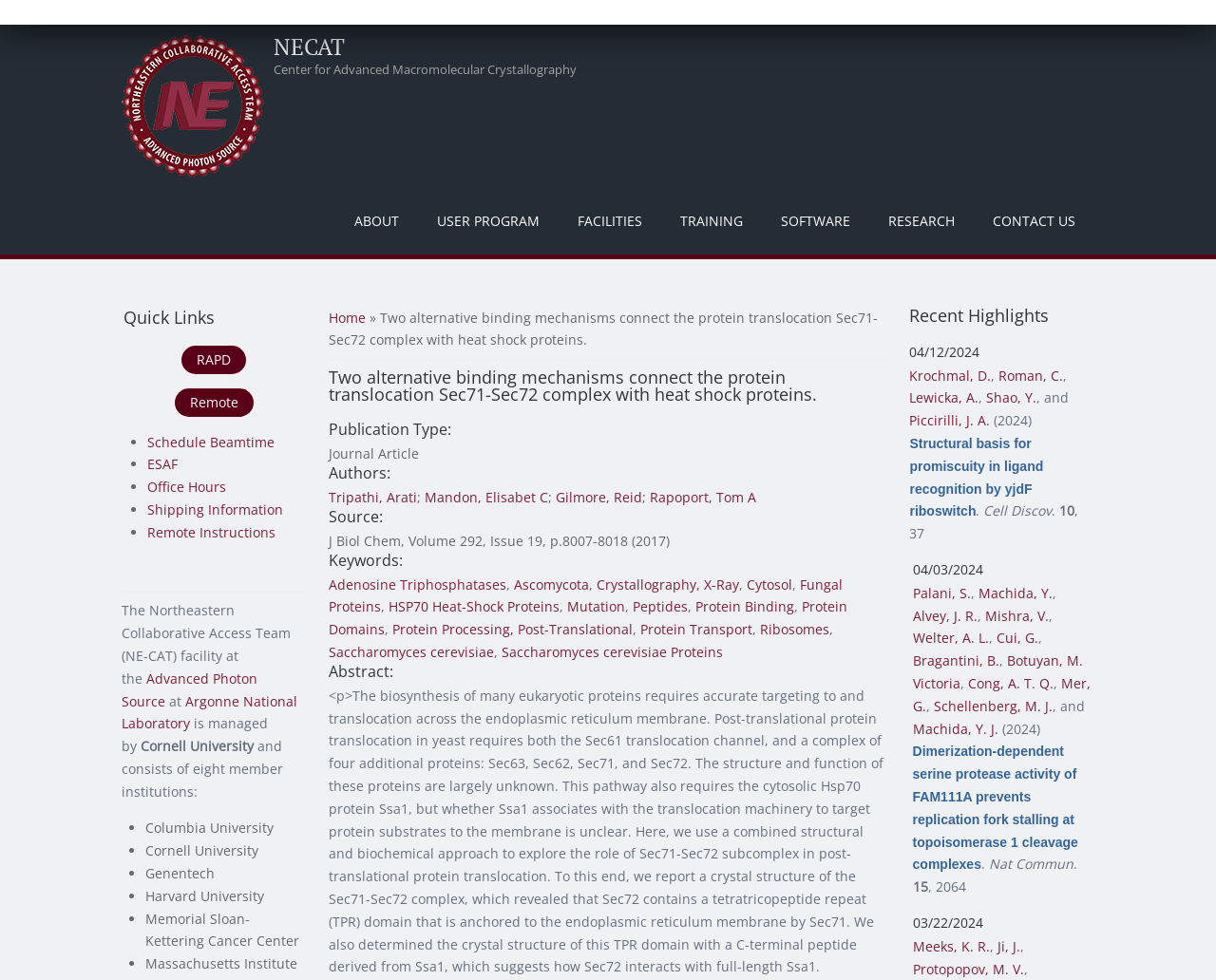Identify the bounding box coordinates of the clickable region necessary to fulfill the following instruction: "Check the Quick Links section". The bounding box coordinates should be four float numbers between 0 and 1, i.e., [left, top, right, bottom].

[0.102, 0.314, 0.25, 0.346]